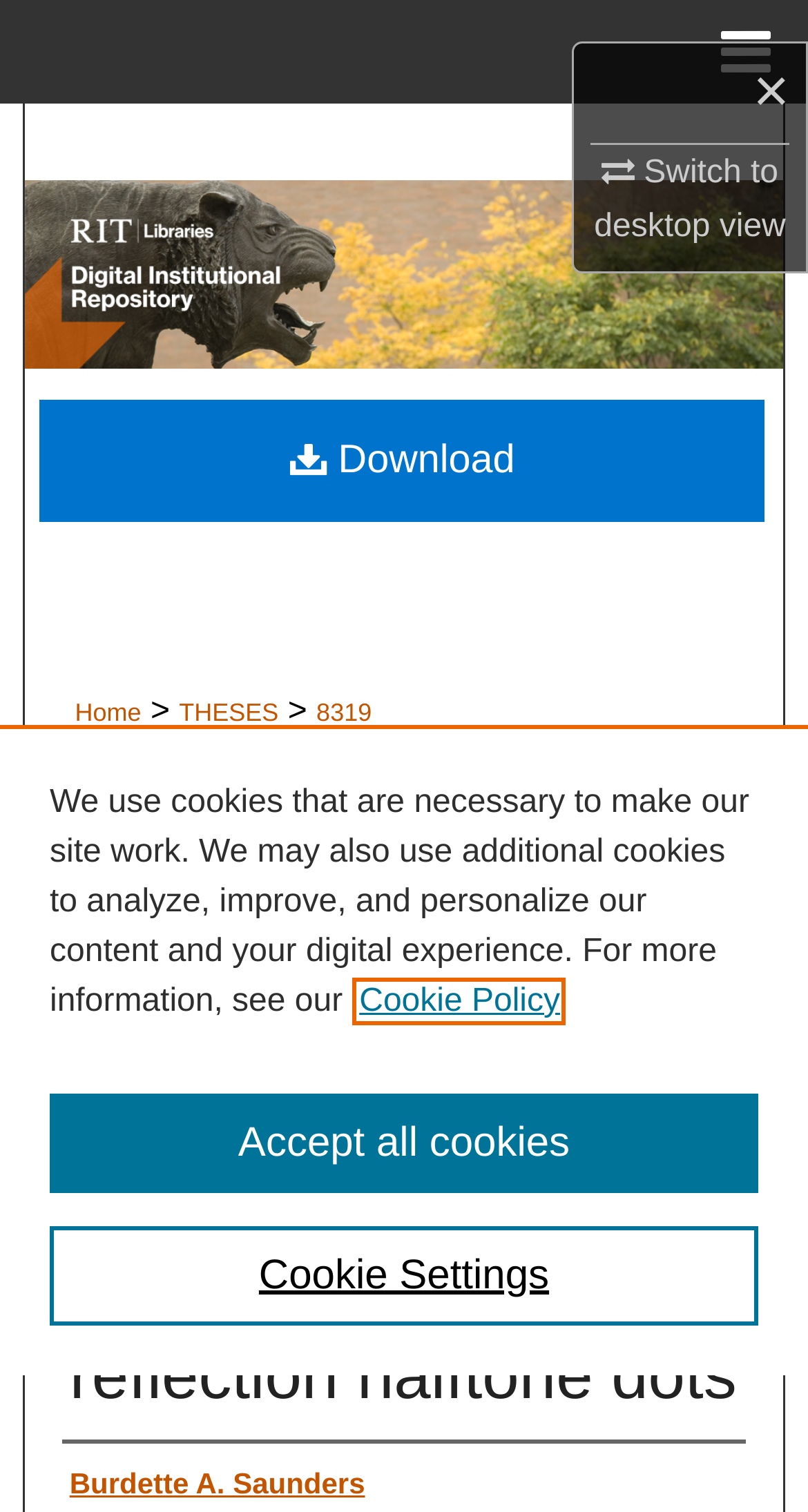Answer the question with a single word or phrase: 
What is the name of the author of this thesis?

Burdette A. Saunders